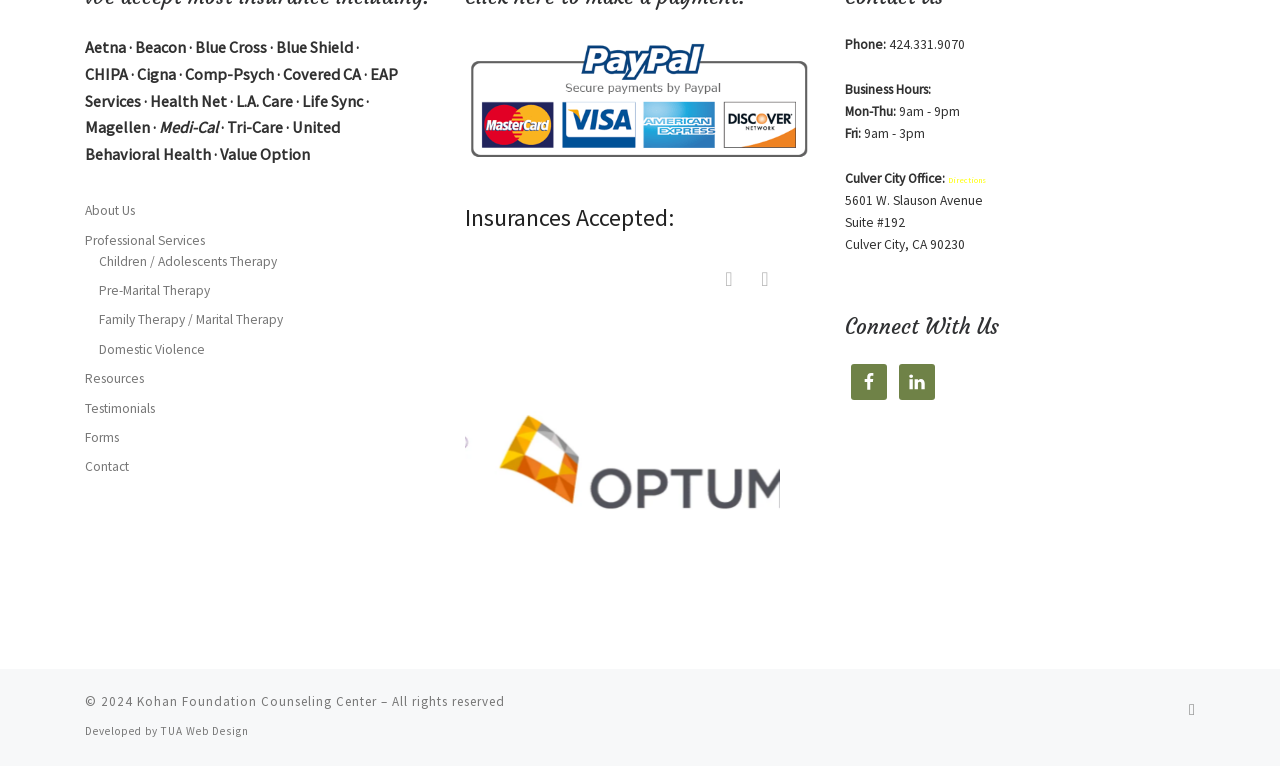Can you show the bounding box coordinates of the region to click on to complete the task described in the instruction: "Click About Us"?

[0.066, 0.263, 0.105, 0.29]